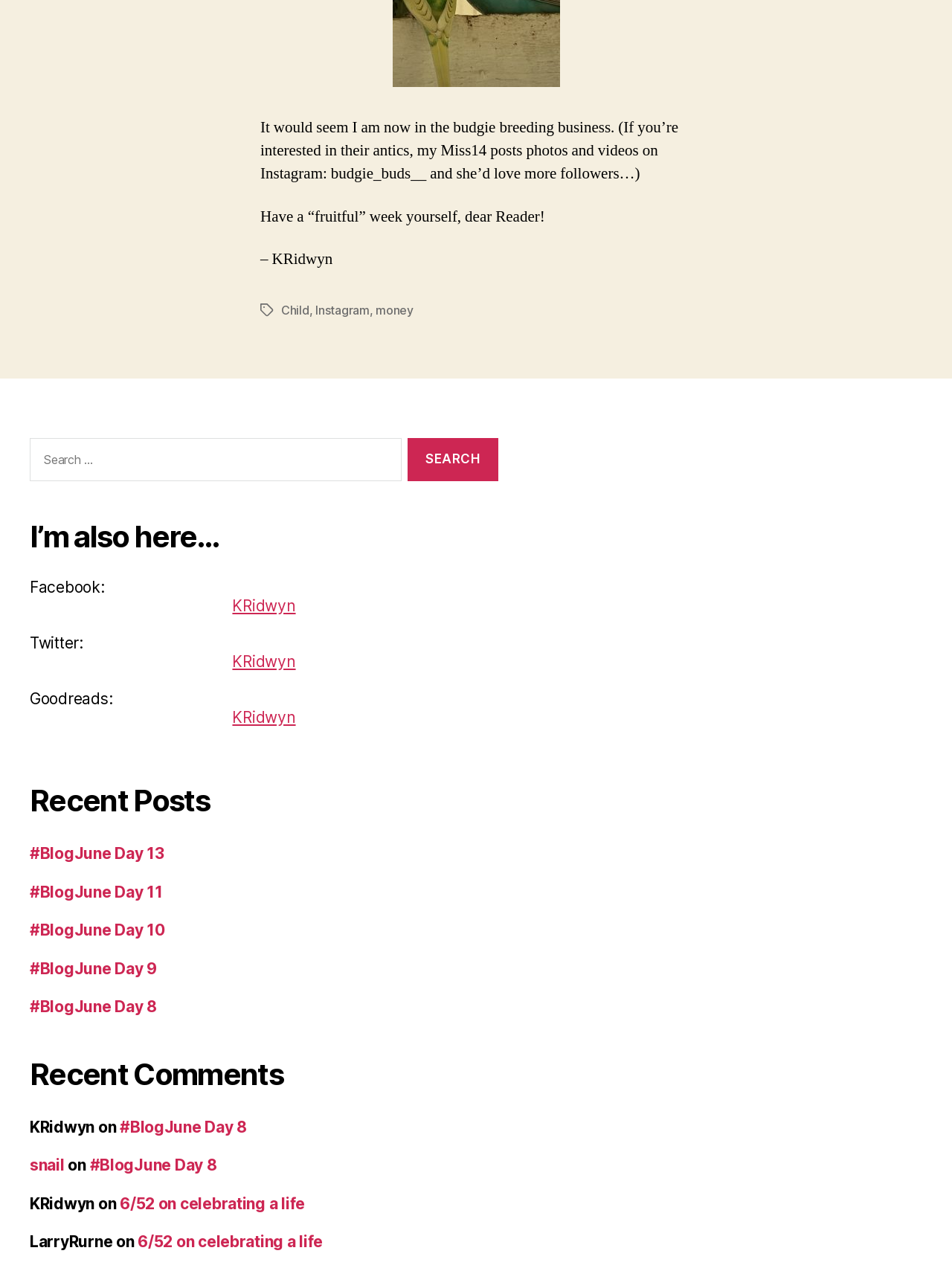Please give a short response to the question using one word or a phrase:
What is the author's name?

KRidwyn